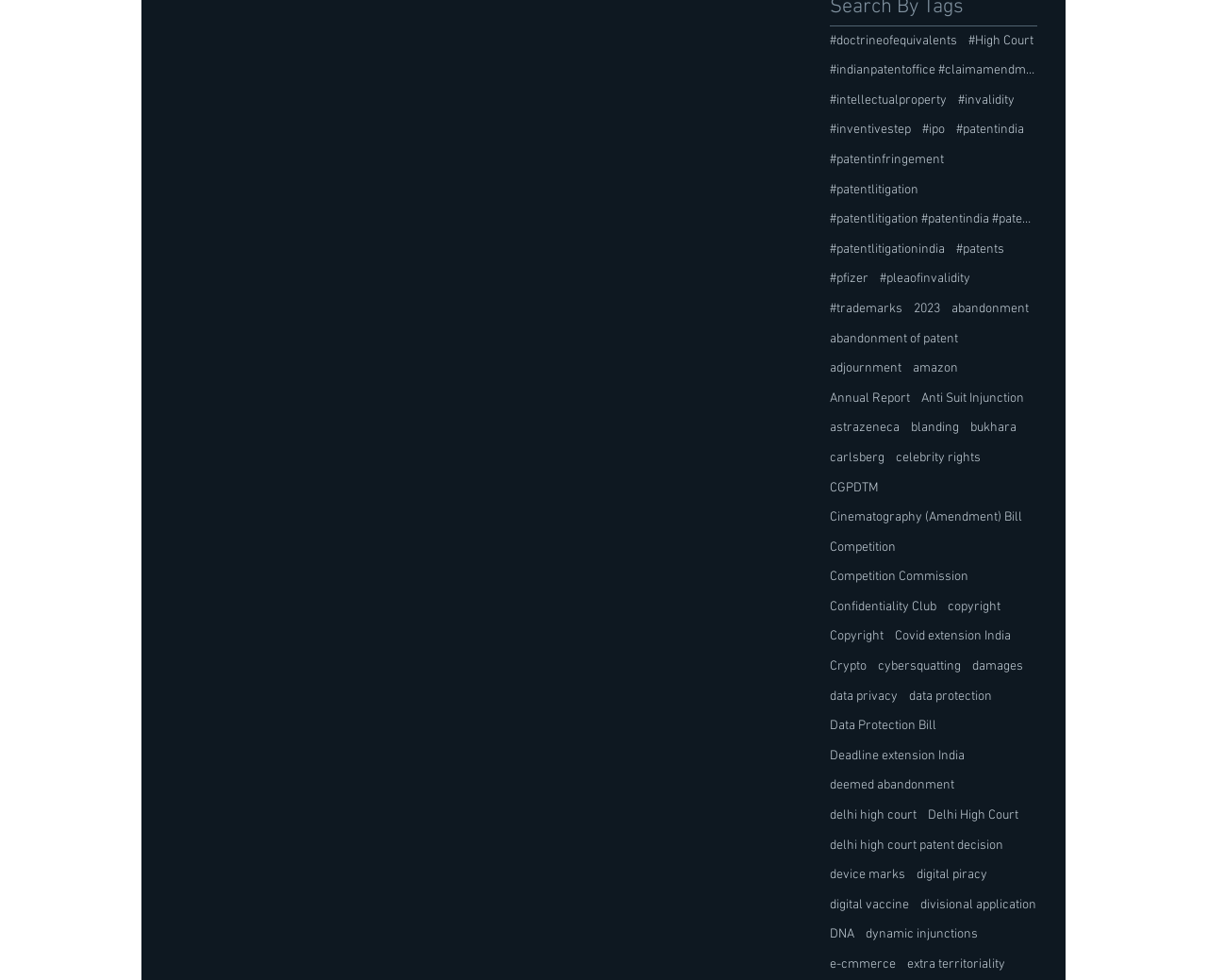Provide your answer in a single word or phrase: 
What is the significance of 'doctrine of equivalents' in patent law?

Patent infringement